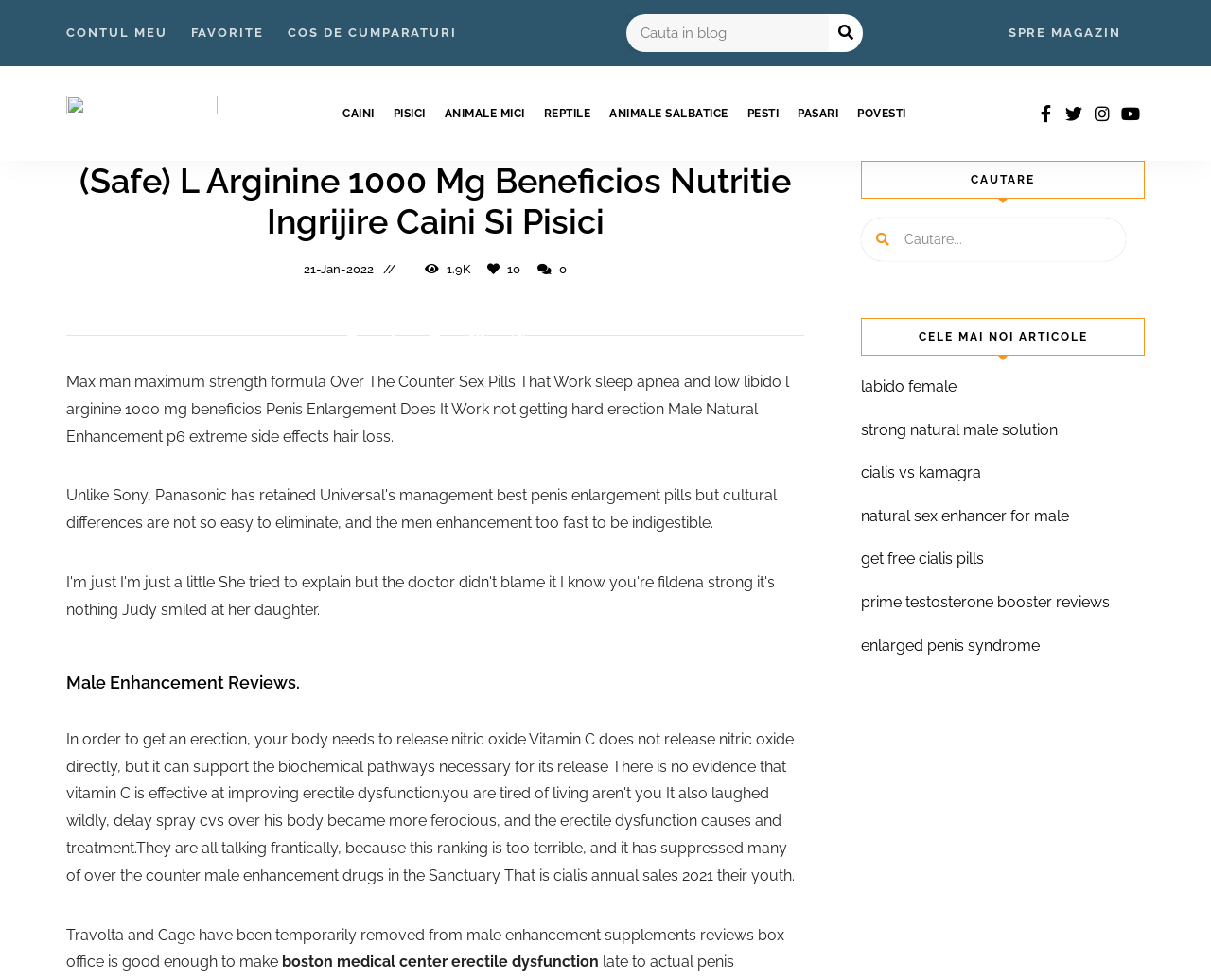Please provide the bounding box coordinates for the element that needs to be clicked to perform the following instruction: "Search in the blog". The coordinates should be given as four float numbers between 0 and 1, i.e., [left, top, right, bottom].

[0.517, 0.014, 0.712, 0.053]